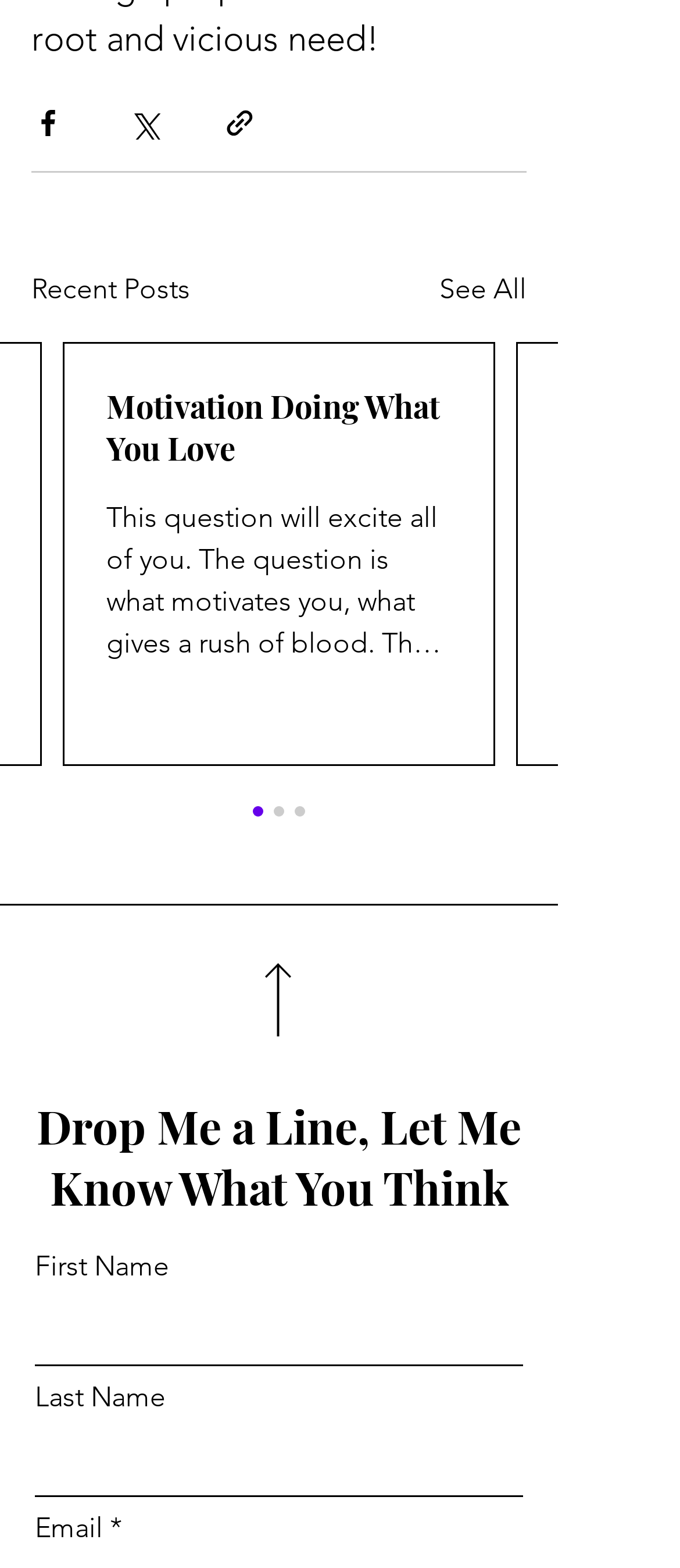What is the purpose of the 'Back to top' link?
Using the image as a reference, answer with just one word or a short phrase.

Go back to top